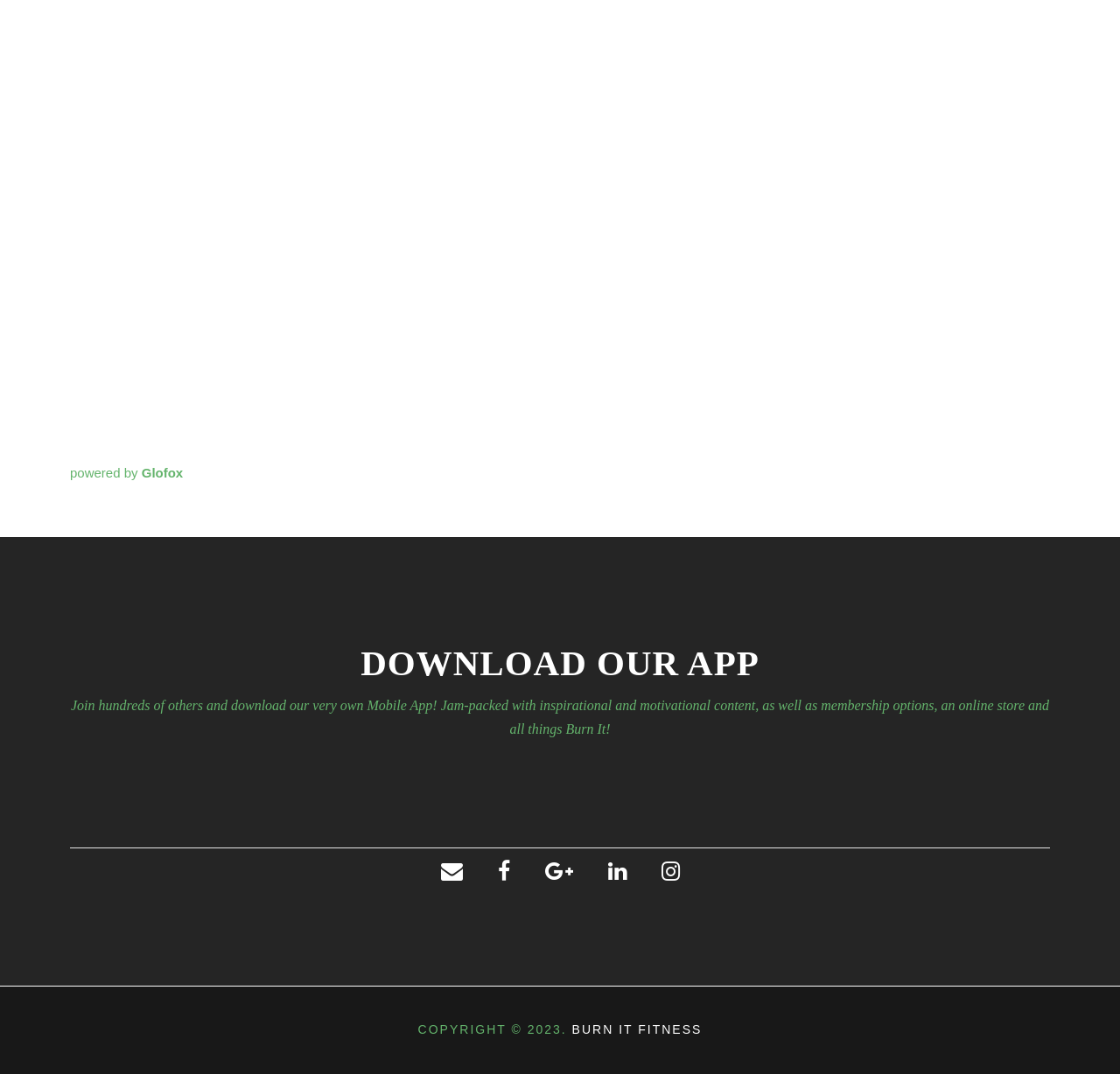Please specify the bounding box coordinates of the region to click in order to perform the following instruction: "view copyright information".

[0.373, 0.952, 0.511, 0.965]